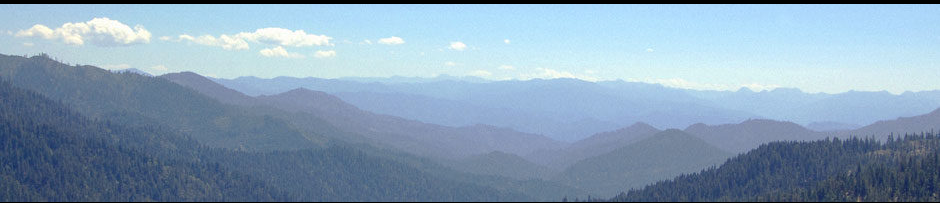What type of landscape is depicted?
Please provide an in-depth and detailed response to the question.

The caption explicitly states that the image showcases a 'mountainous landscape' with 'lush green hills' and 'soft blue mountains' in the distance, creating a breathtaking panoramic view.